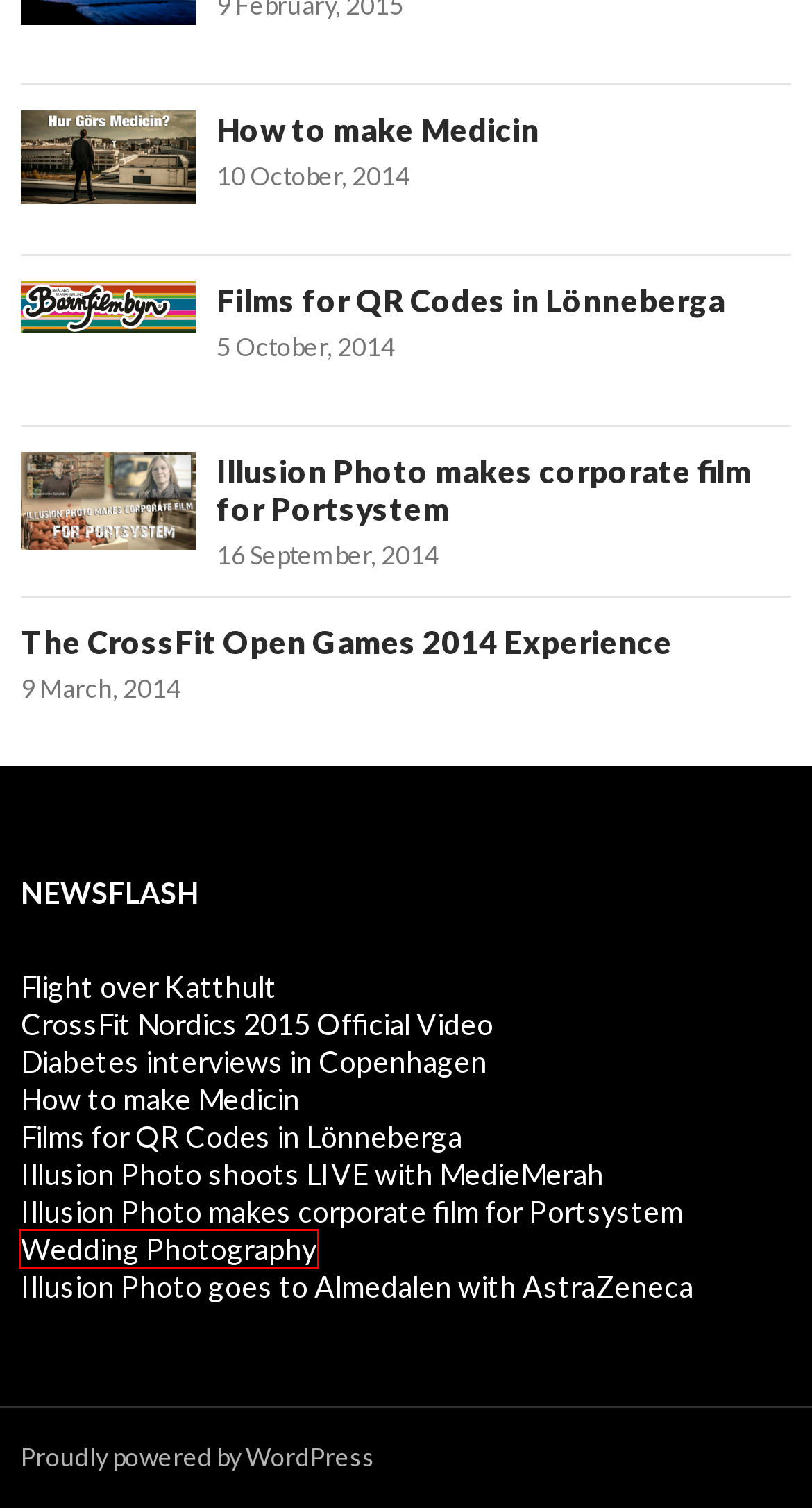Review the webpage screenshot and focus on the UI element within the red bounding box. Select the best-matching webpage description for the new webpage that follows after clicking the highlighted element. Here are the candidates:
A. NewsFlash | Illusion Photo – Film Foto och Digital Media
B. Films for QR Codes in Lönneberga  | Illusion Photo – Film Foto och Digital Media
C. Illusion Photo goes to Almedalen with AstraZeneca | Illusion Photo – Film Foto och Digital Media
D. Illusion Photo shoots LIVE with MedieMerah | Illusion Photo – Film Foto och Digital Media
E. Blog Tool, Publishing Platform, and CMS – WordPress.org
F. Wedding Photography | Illusion Photo – Film Foto och Digital Media
G. Illusion Photo makes corporate film for Portsystem | Illusion Photo – Film Foto och Digital Media
H. The CrossFit Open Games 2014 Experience | Illusion Photo – Film Foto och Digital Media

F